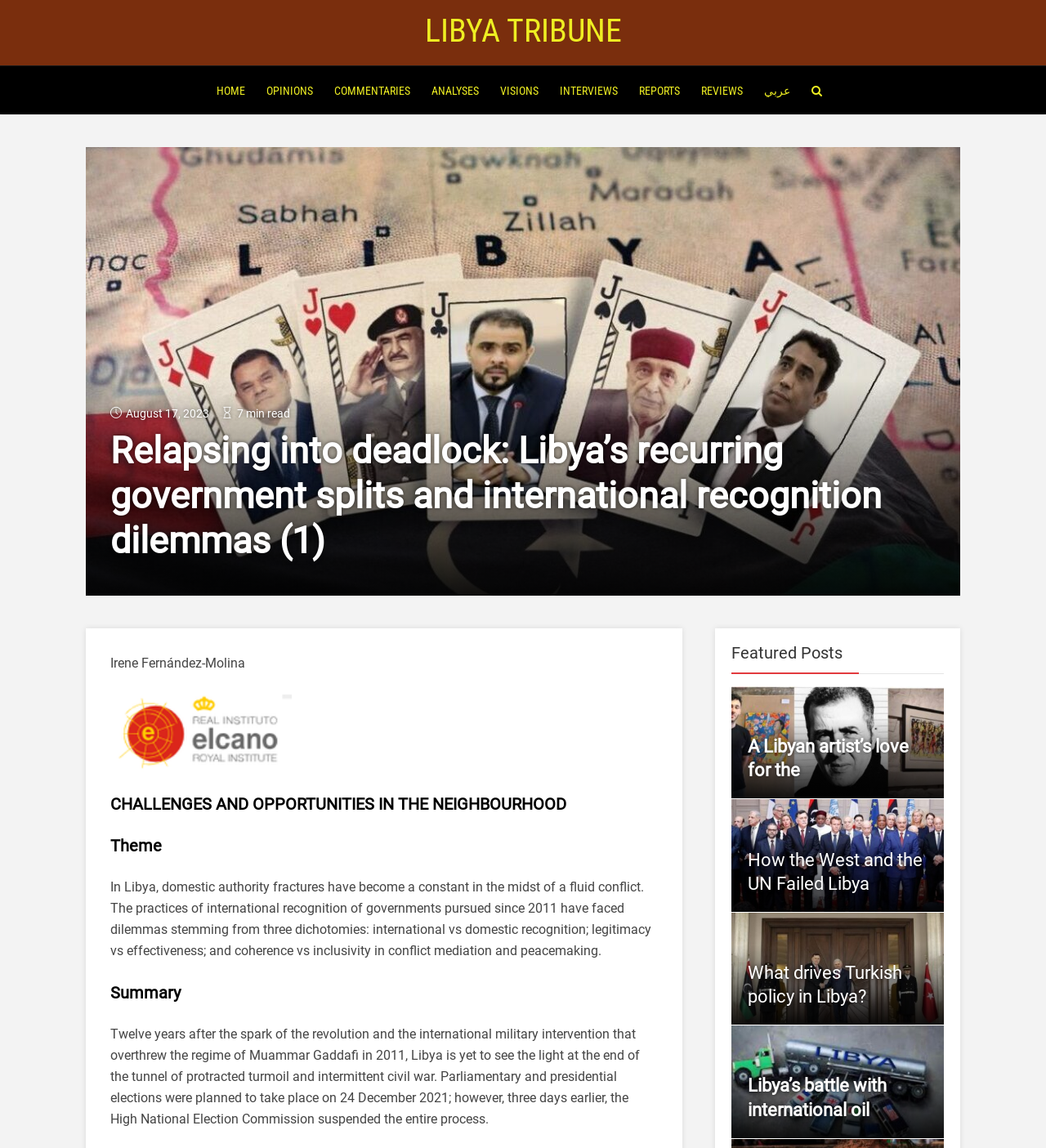How many featured posts are there?
Please answer the question as detailed as possible.

I found the number of featured posts by looking at the heading 'Featured Posts' and counting the number of link elements below it, which are 4.